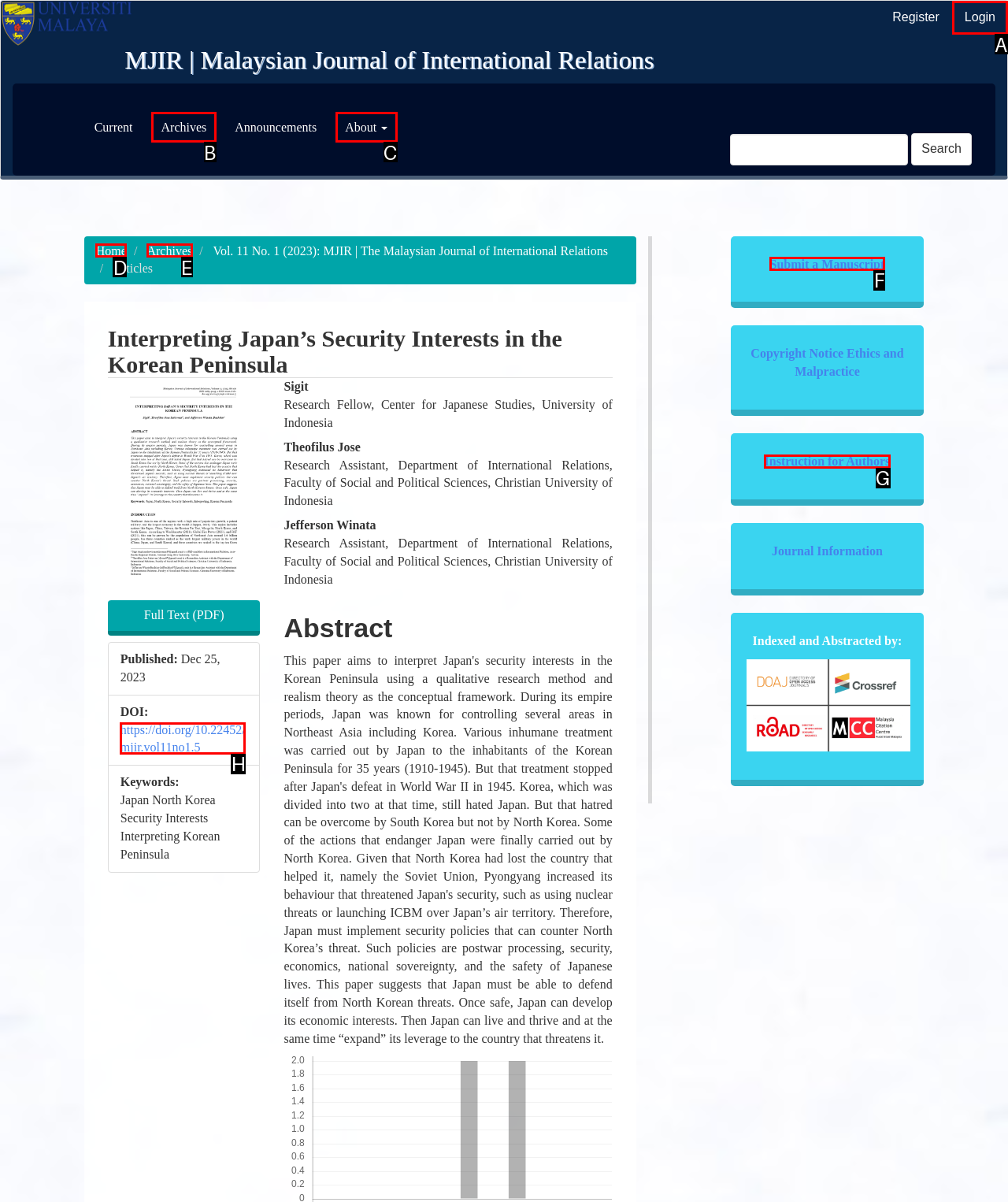For the instruction: Submit a manuscript, which HTML element should be clicked?
Respond with the letter of the appropriate option from the choices given.

F